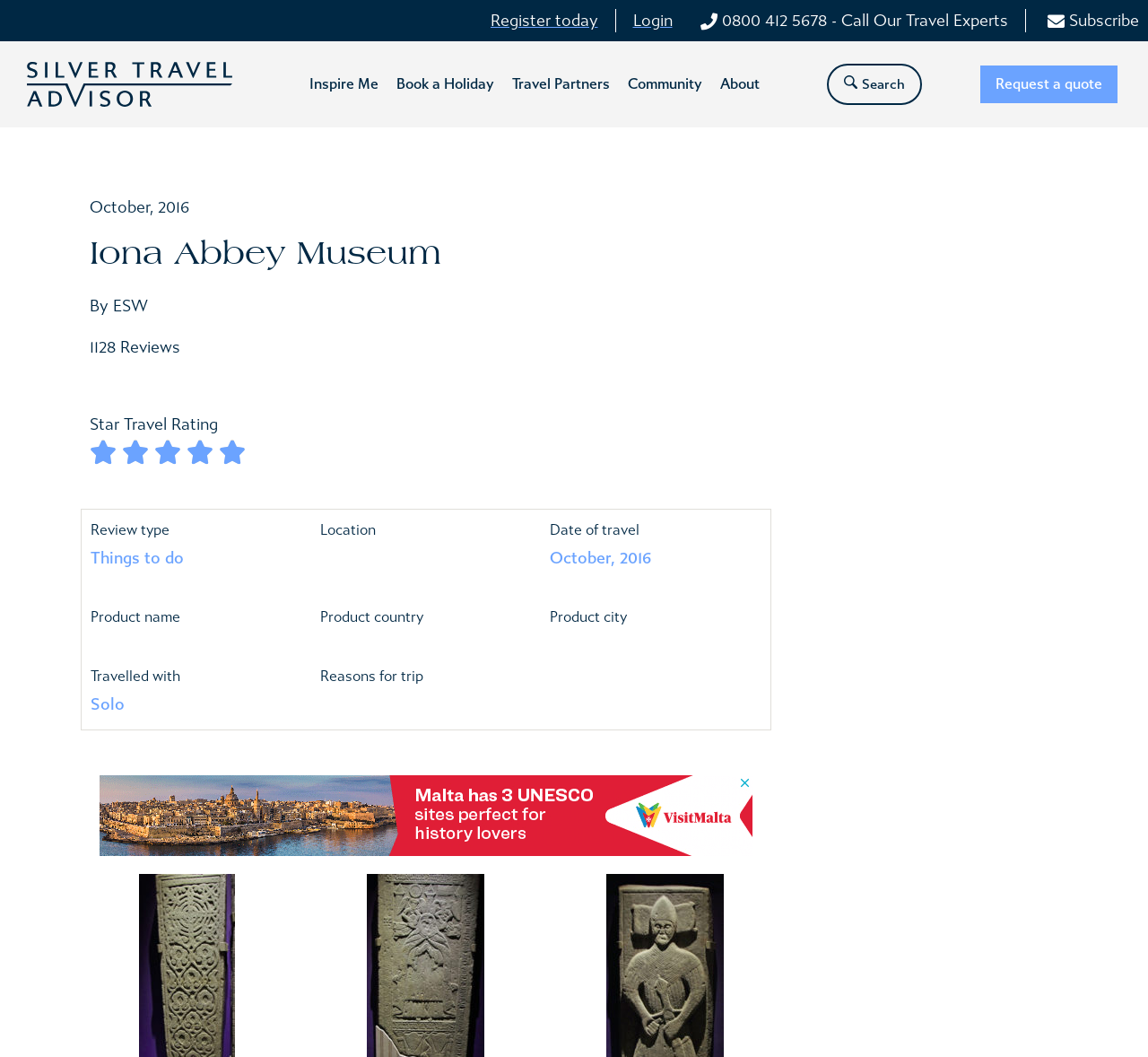How many reviews does Iona Abbey Museum have?
Please ensure your answer to the question is detailed and covers all necessary aspects.

I found the number of reviews by looking at the '1128 Reviews' text, which is located below the 'Iona Abbey Museum' heading.